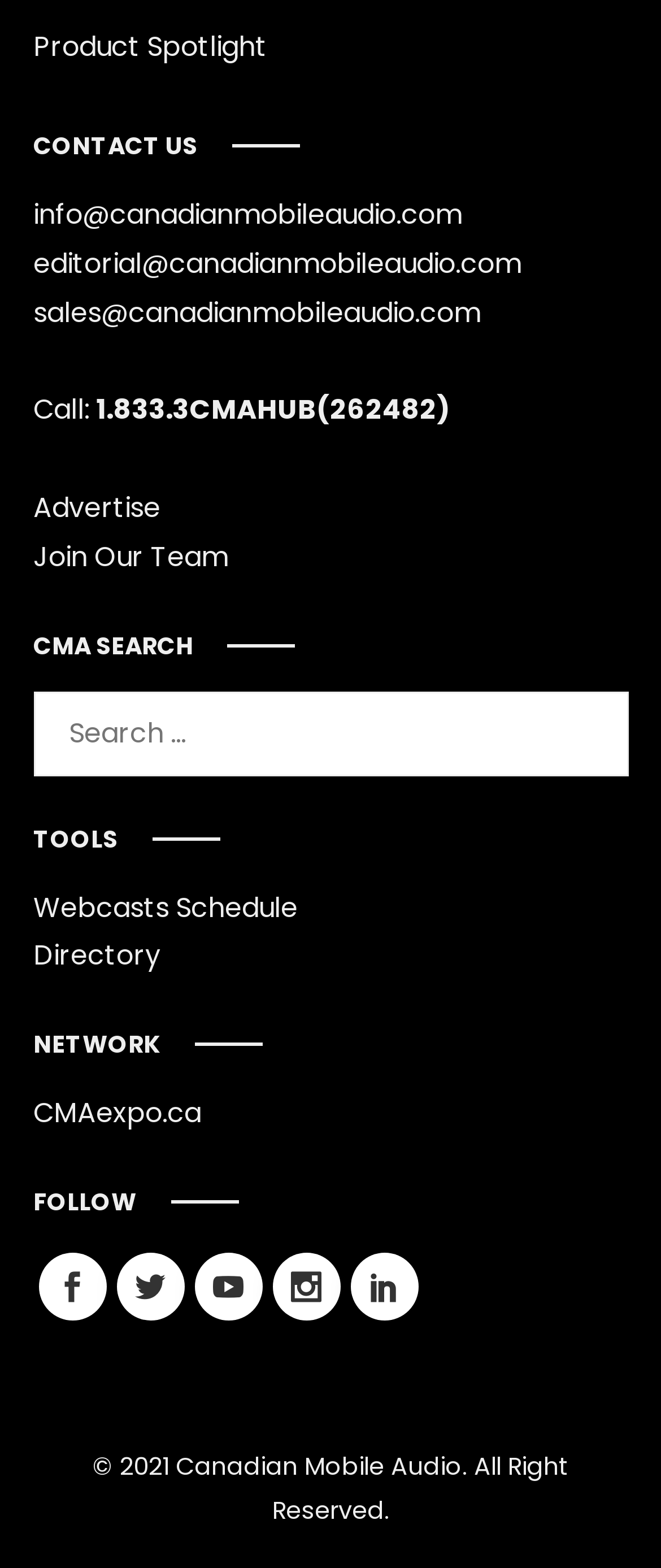Please provide a comprehensive answer to the question below using the information from the image: What is the name of the website's expo?

I looked at the 'NETWORK' section on the webpage, which mentions the website's expo. The name of the expo is 'CMAexpo.ca'.